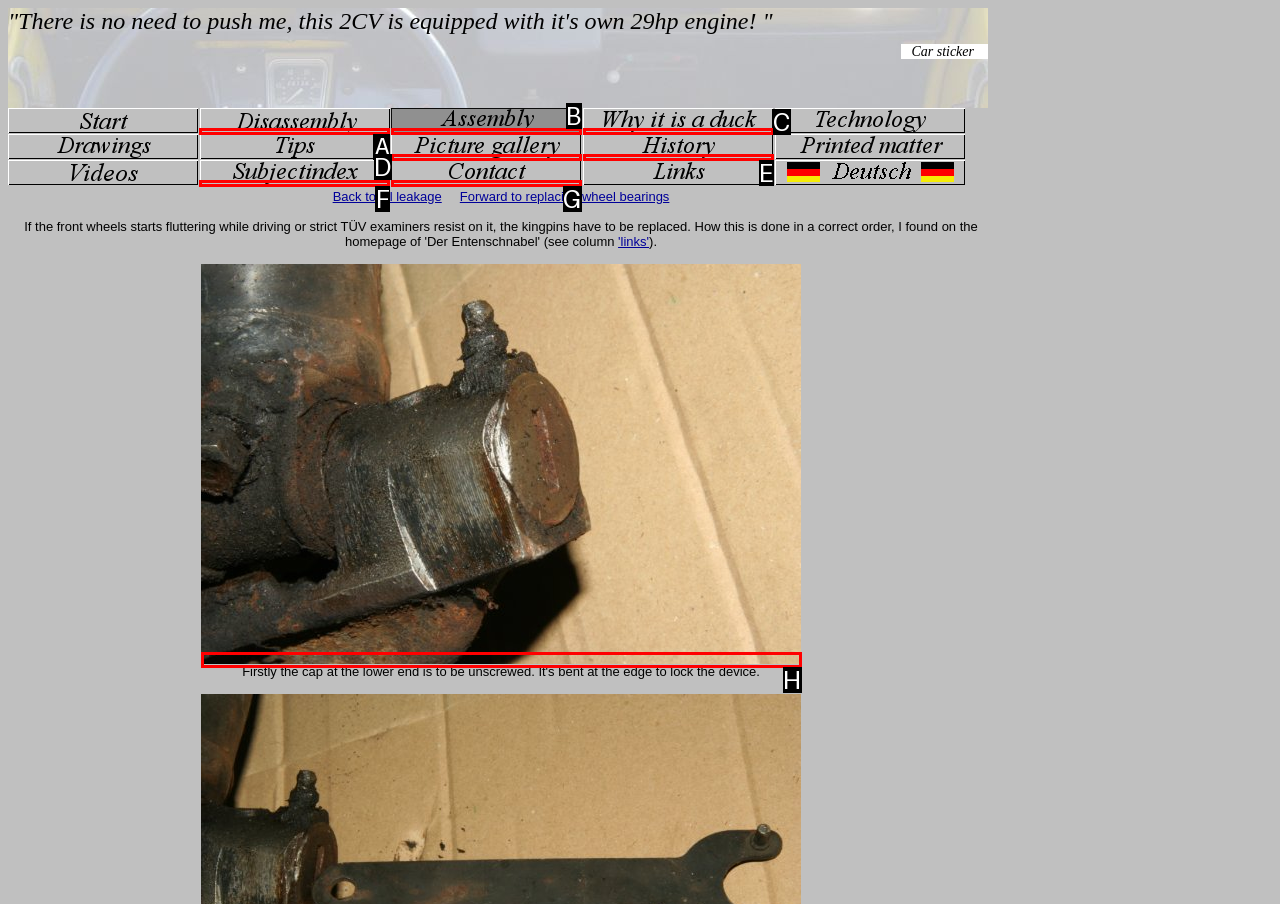Please determine which option aligns with the description: alt="History". Respond with the option’s letter directly from the available choices.

E